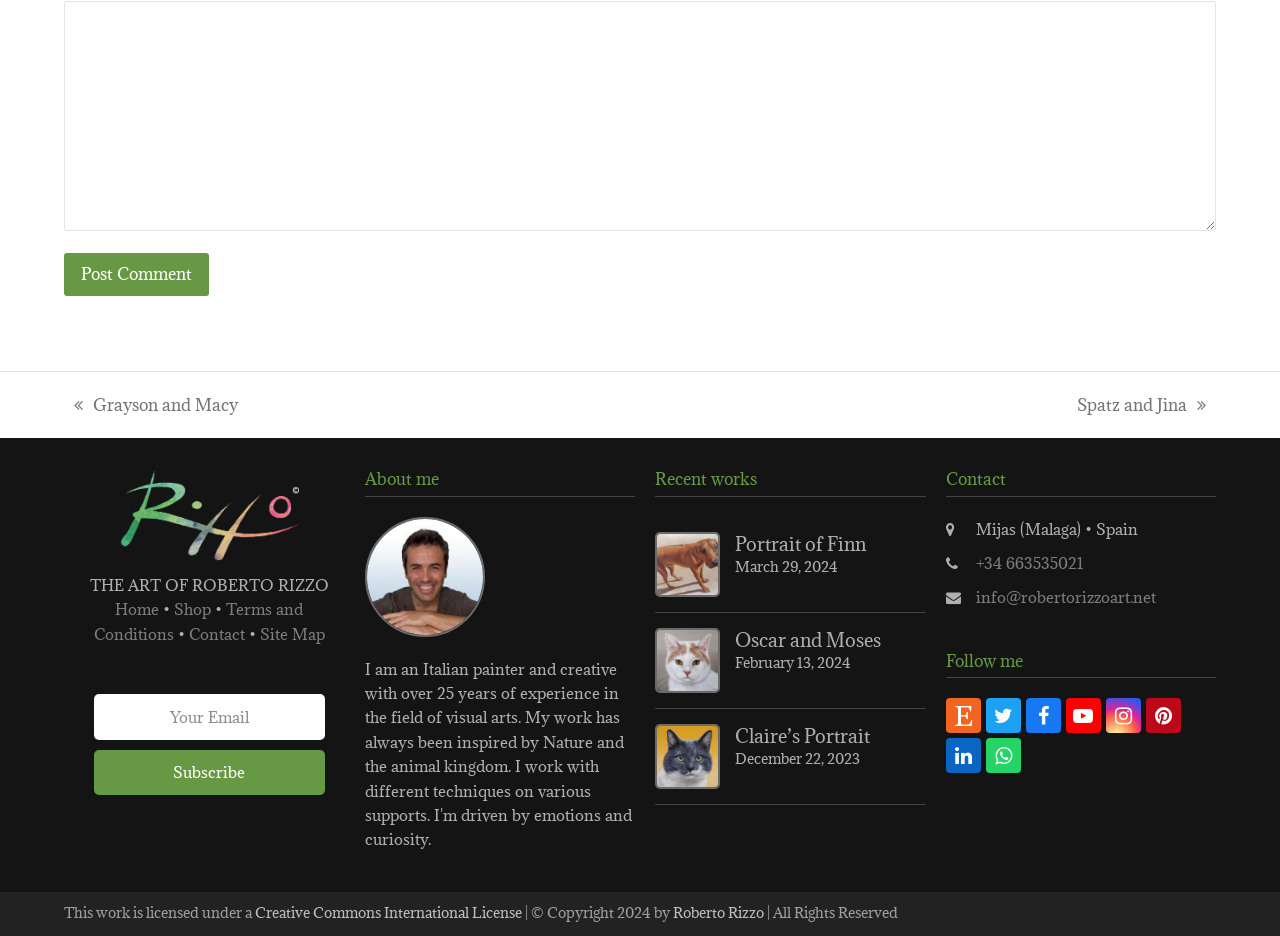Find the bounding box coordinates of the clickable element required to execute the following instruction: "view recent work". Provide the coordinates as four float numbers between 0 and 1, i.e., [left, top, right, bottom].

[0.512, 0.568, 0.723, 0.637]